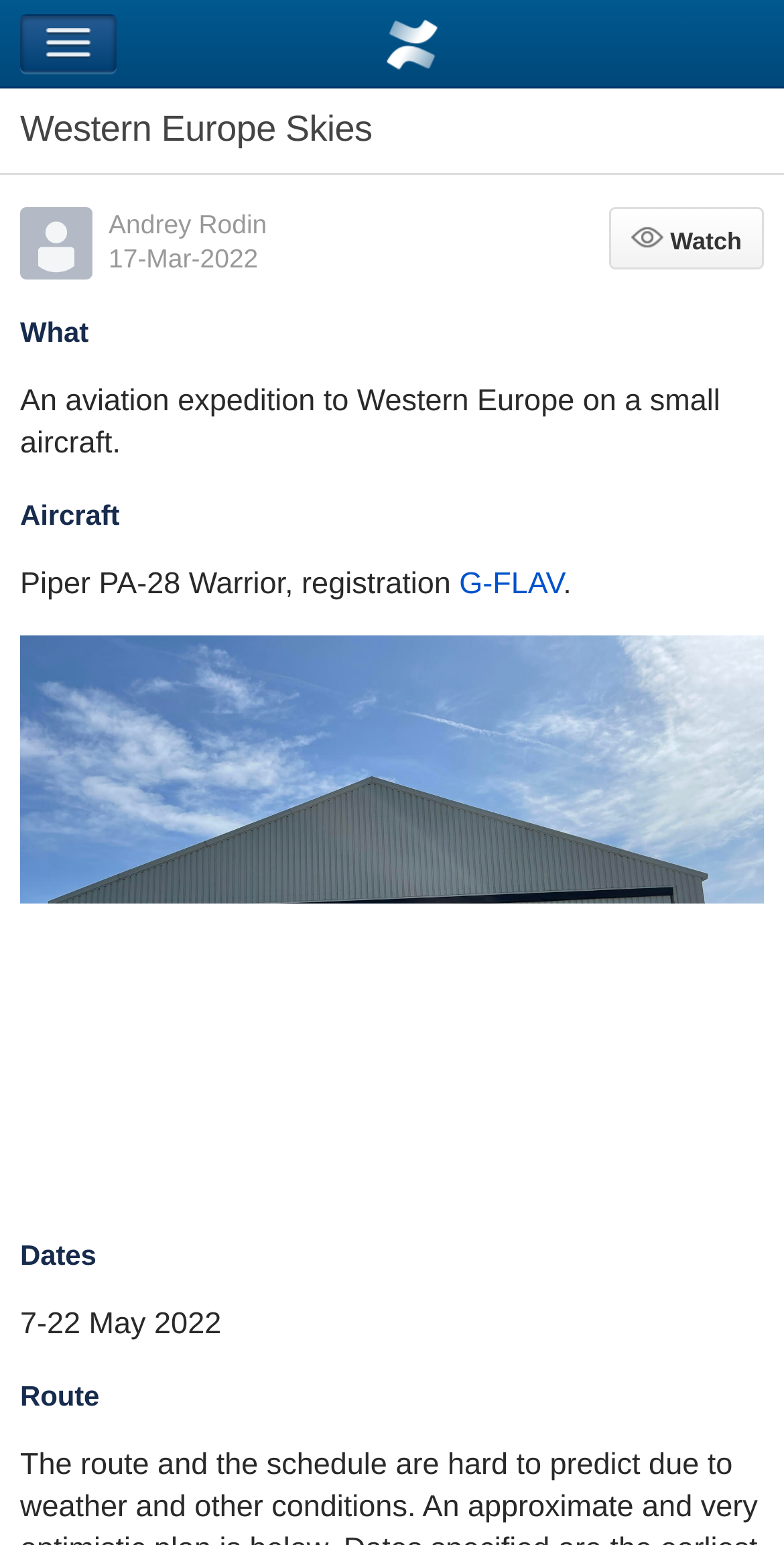What is the region where the expedition took place?
Give a one-word or short phrase answer based on the image.

Western Europe